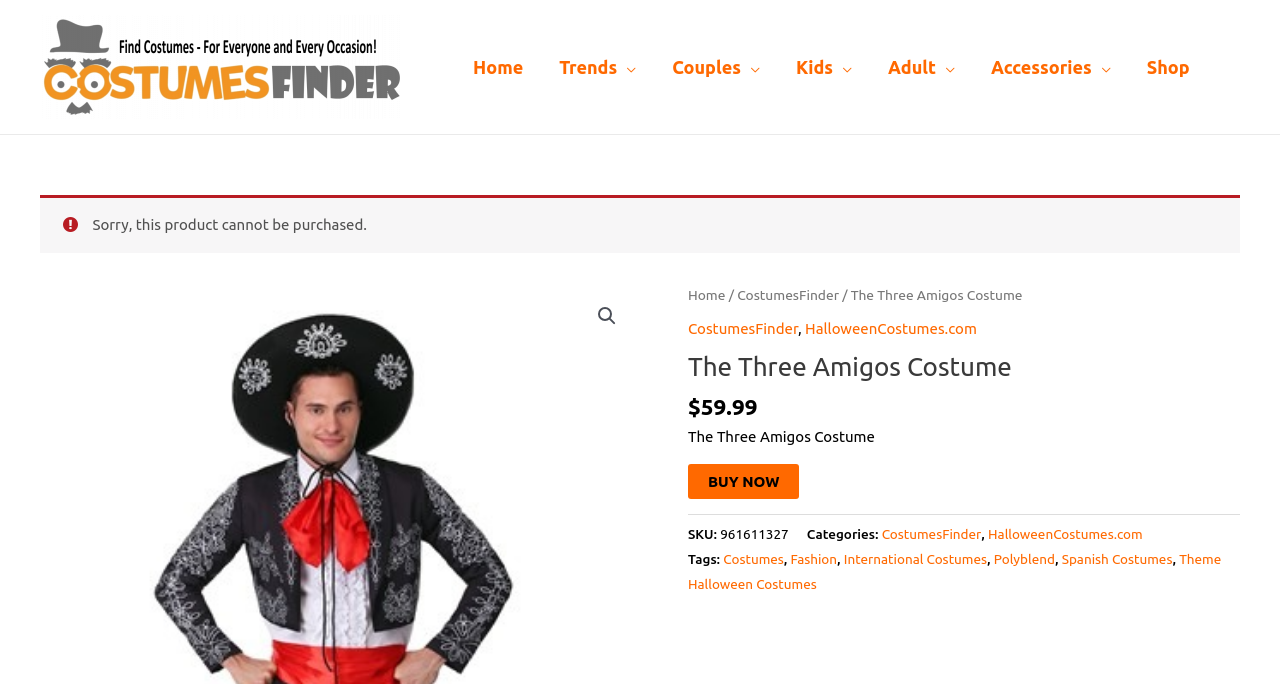Please locate the bounding box coordinates for the element that should be clicked to achieve the following instruction: "Click on the 'Home' link". Ensure the coordinates are given as four float numbers between 0 and 1, i.e., [left, top, right, bottom].

[0.355, 0.047, 0.423, 0.149]